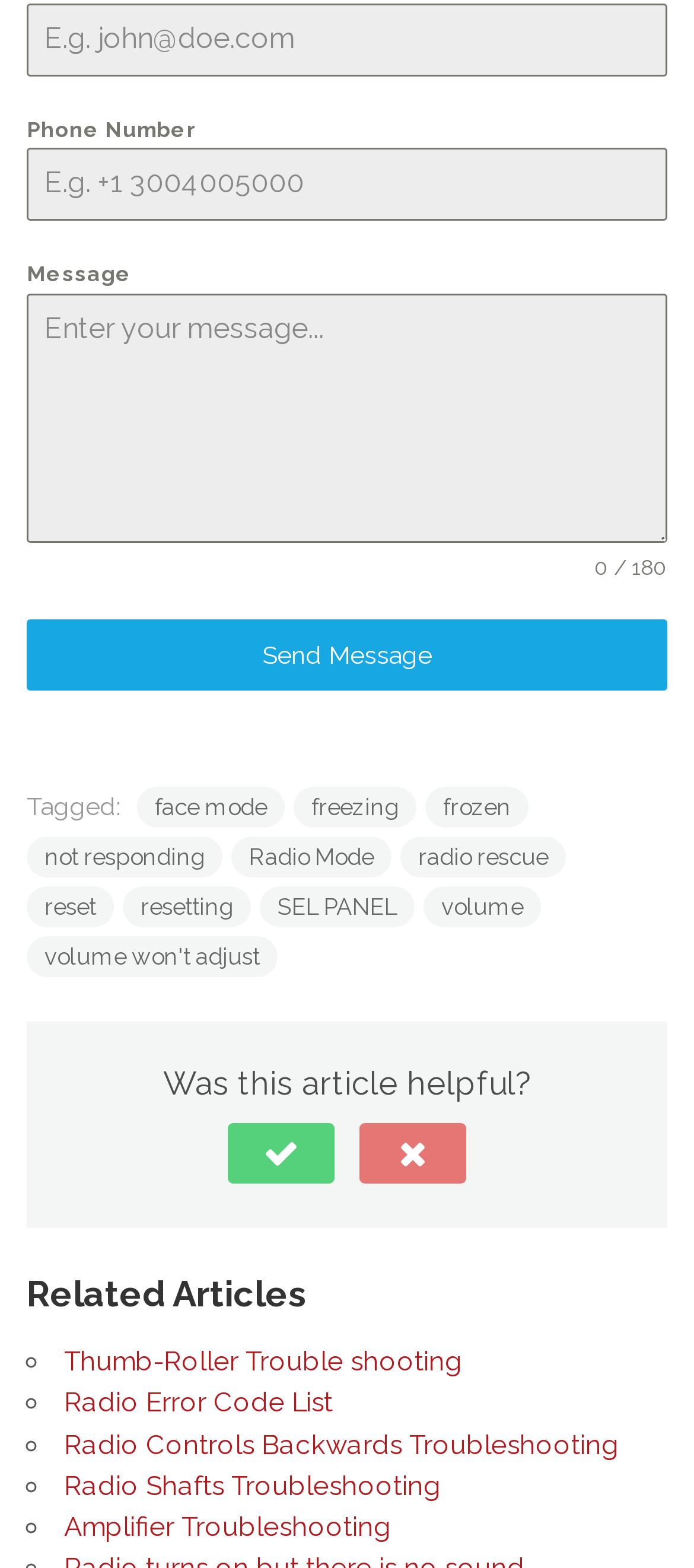What is the topic of the article?
Give a thorough and detailed response to the question.

The webpage contains links to various articles related to radio troubleshooting, such as 'Radio Error Code List', 'Radio Controls Backwards Troubleshooting', and 'Radio Shafts Troubleshooting', indicating that the topic of the article is radio troubleshooting.